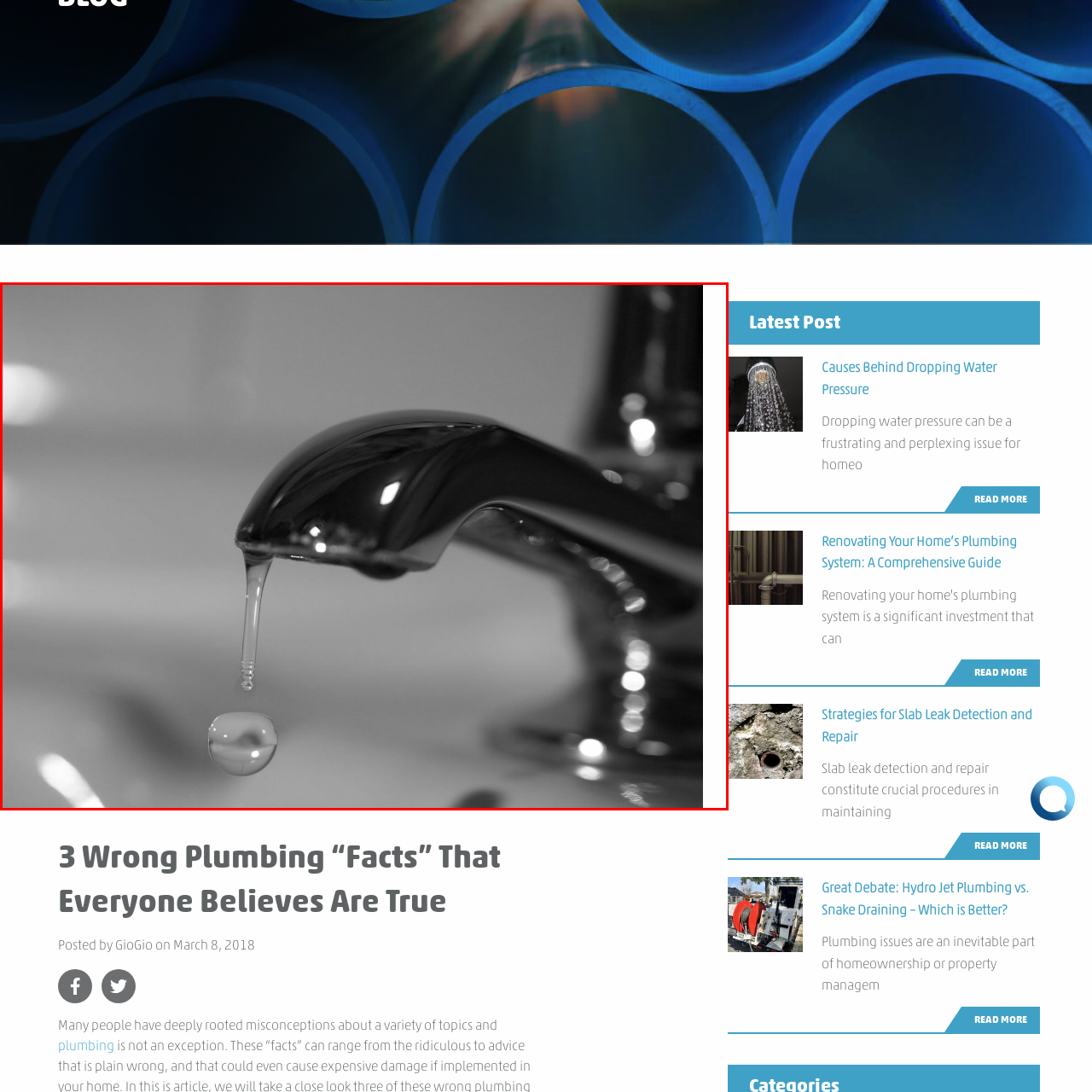Focus on the portion of the image highlighted in red and deliver a detailed explanation for the following question: What is reflected on the faucet's surface?

According to the caption, the faucet 'gleams with a shiny metallic finish, reflecting light from its polished surface', implying that light is reflected on the faucet's surface.